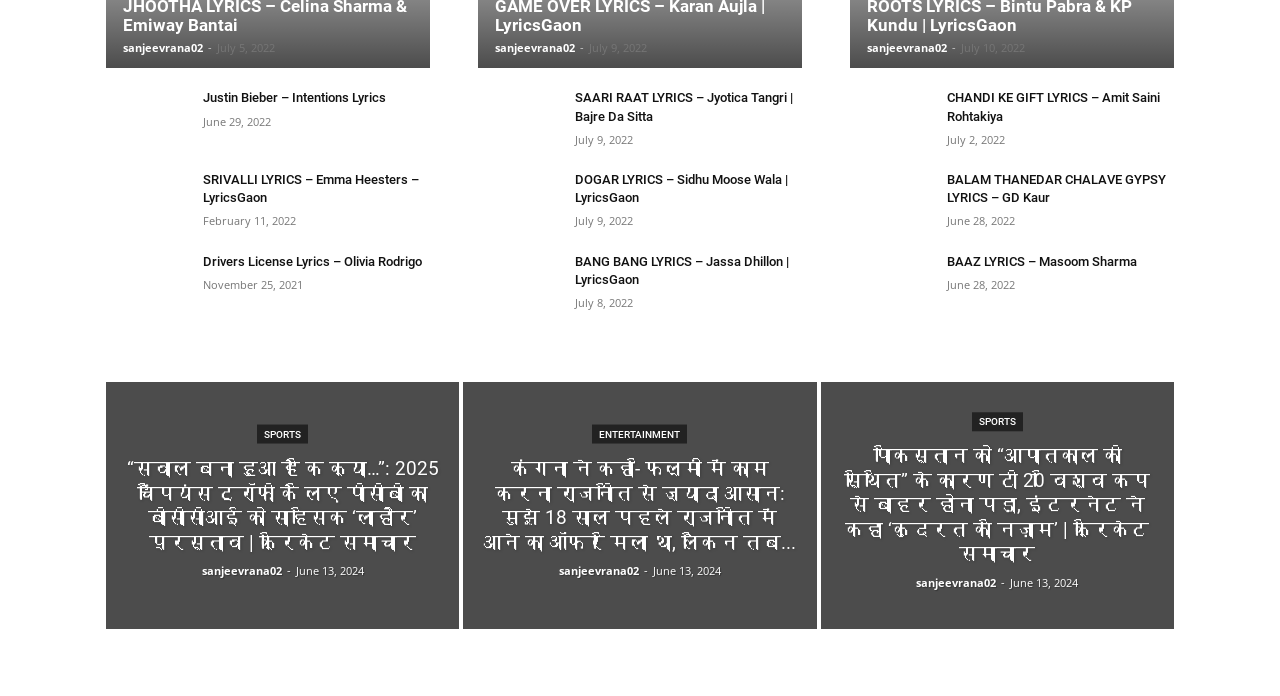Determine the bounding box coordinates of the region I should click to achieve the following instruction: "Click on Justin Bieber – Intentions Lyrics". Ensure the bounding box coordinates are four float numbers between 0 and 1, i.e., [left, top, right, bottom].

[0.159, 0.128, 0.336, 0.154]